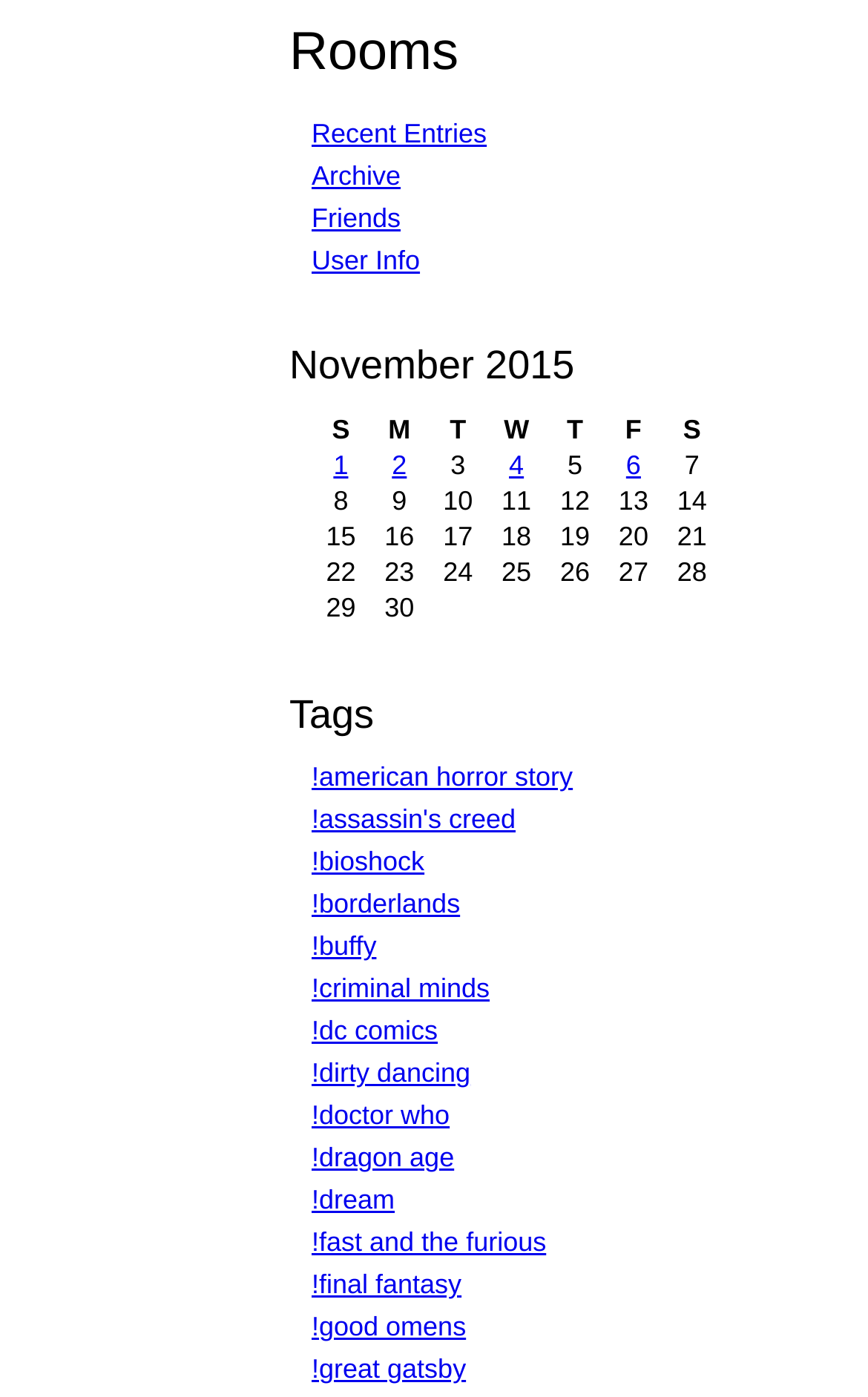Predict the bounding box coordinates of the UI element that matches this description: "!american horror story". The coordinates should be in the format [left, top, right, bottom] with each value between 0 and 1.

[0.359, 0.545, 0.66, 0.567]